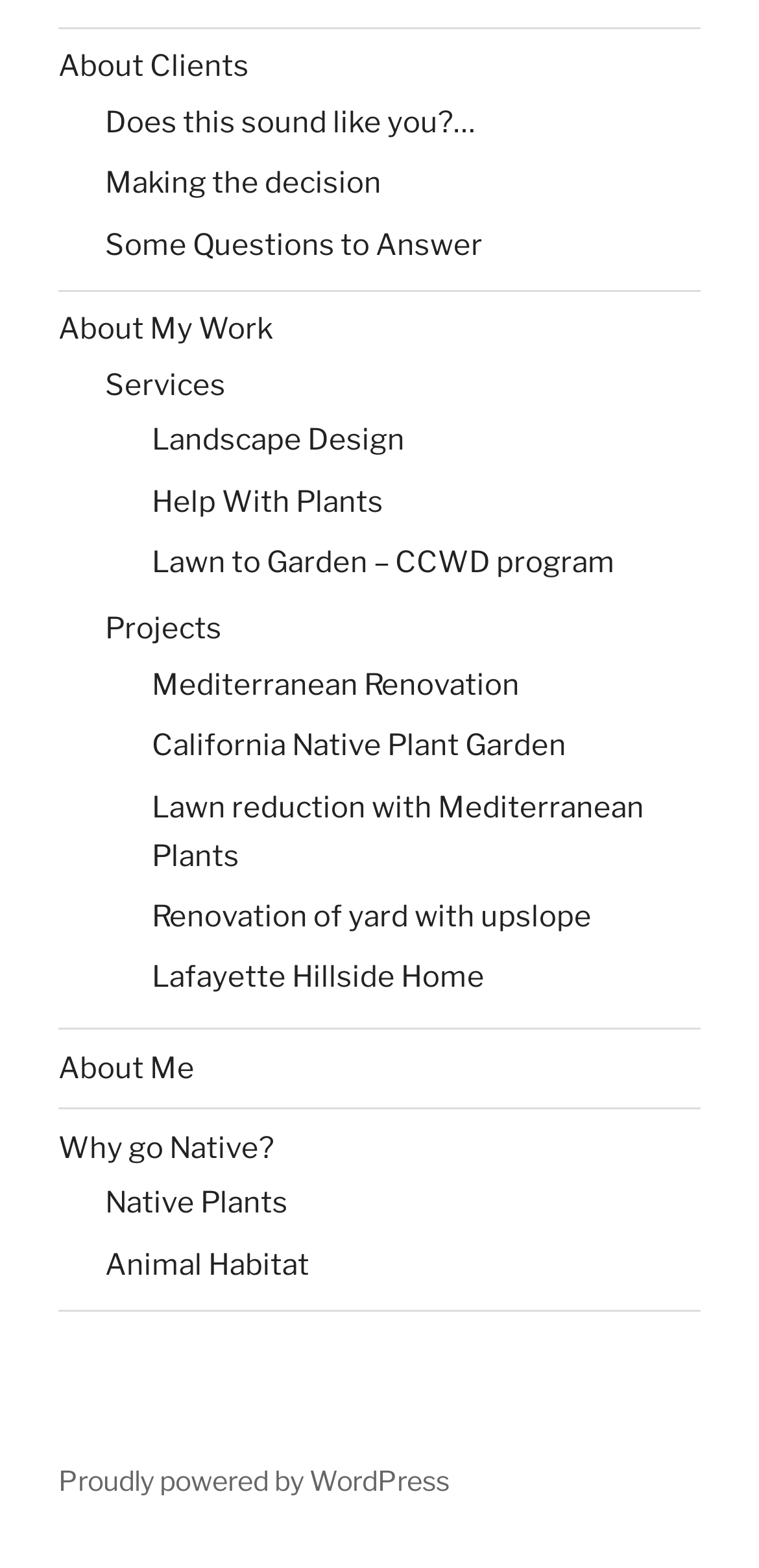Find the bounding box coordinates of the element to click in order to complete this instruction: "Explore services offered". The bounding box coordinates must be four float numbers between 0 and 1, denoted as [left, top, right, bottom].

[0.138, 0.234, 0.297, 0.257]